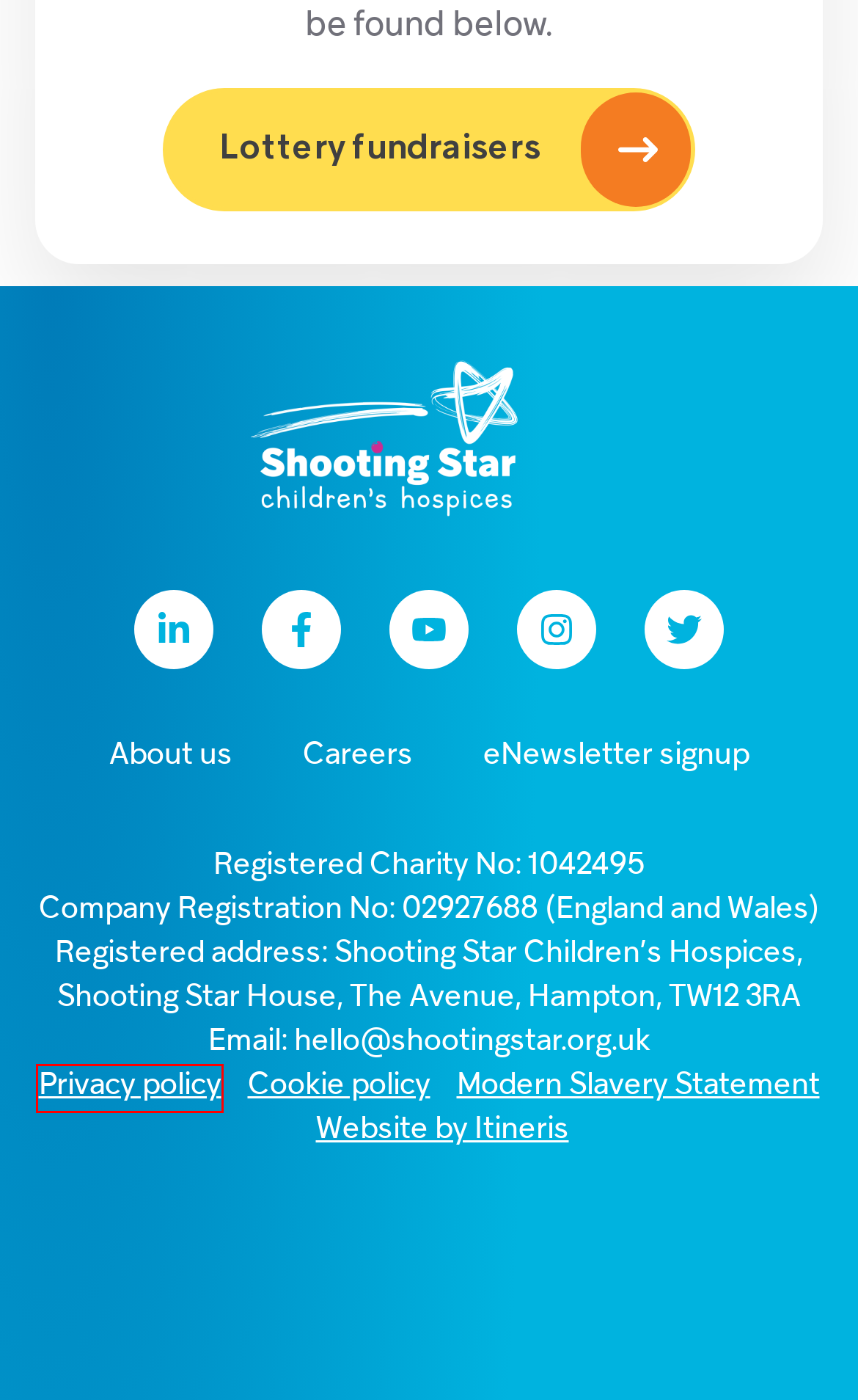You have a screenshot showing a webpage with a red bounding box around a UI element. Choose the webpage description that best matches the new page after clicking the highlighted element. Here are the options:
A. Modern Slavery Statement - Shooting Star Children’s Hospices
B. Our Fundraisers - Tuckwell Chase Lottery
C. Privacy policy - Shooting Star Children’s Hospices
D. About us - Shooting Star Children’s Hospices
E. We're really pleased that you like our work - Itineris
F. Careers - Shooting Star Children’s Hospices
G. eNewsletter signup - Shooting Star Children’s Hospices
H. Shooting Star Children's Hospices - Overview
            - Care Quality Commission

C